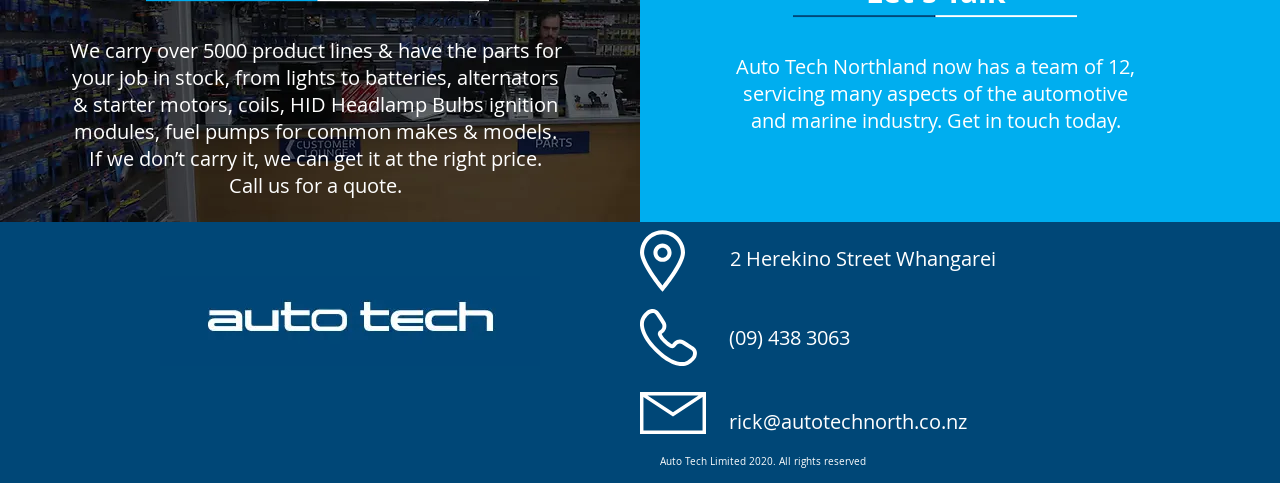Can you give a comprehensive explanation to the question given the content of the image?
How many product lines does the company carry?

I found this information in the first StaticText element which describes the company's products and services, stating that they carry over 5000 product lines.